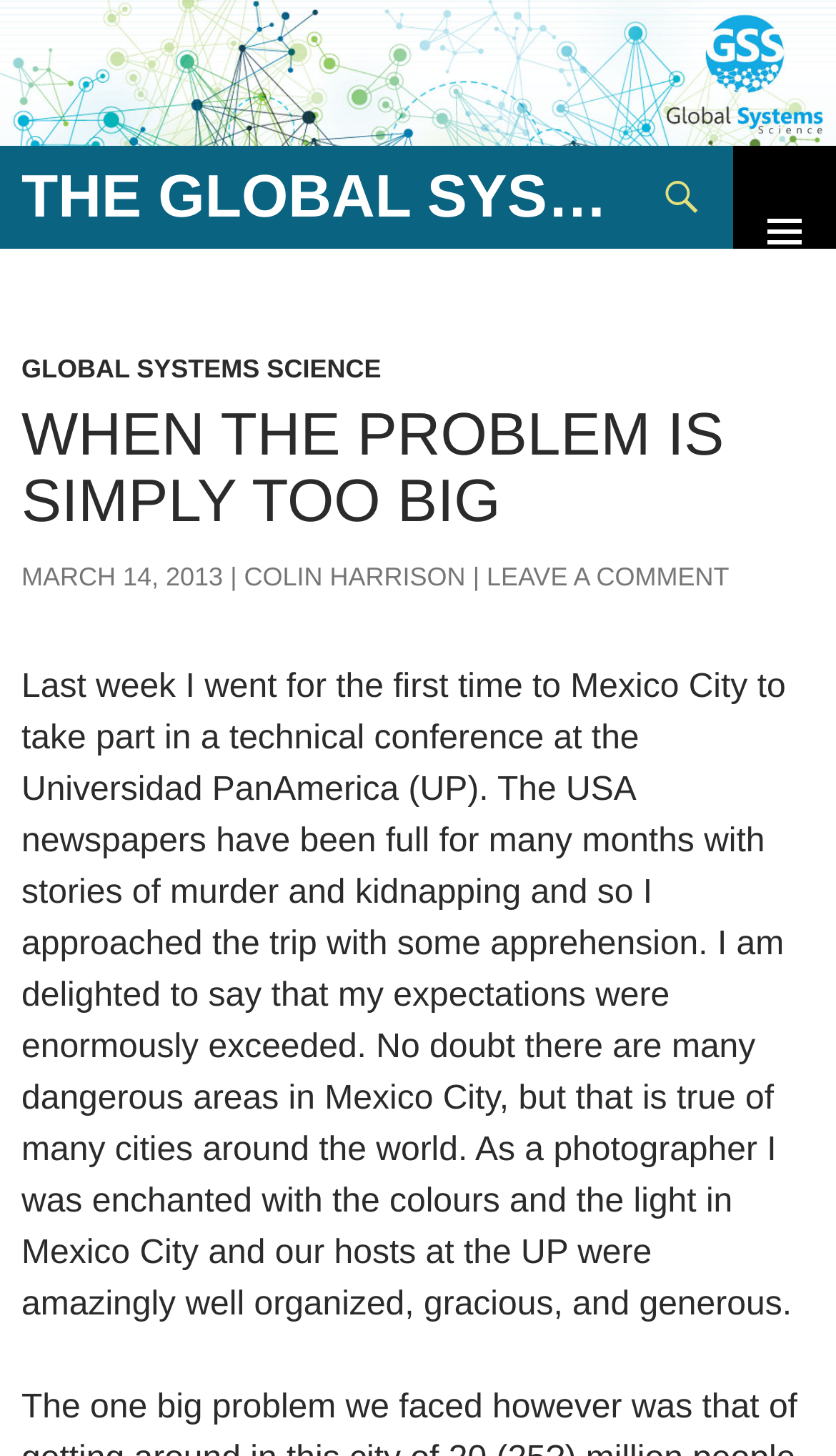Using the description: "Global Systems Science", determine the UI element's bounding box coordinates. Ensure the coordinates are in the format of four float numbers between 0 and 1, i.e., [left, top, right, bottom].

[0.026, 0.243, 0.456, 0.264]